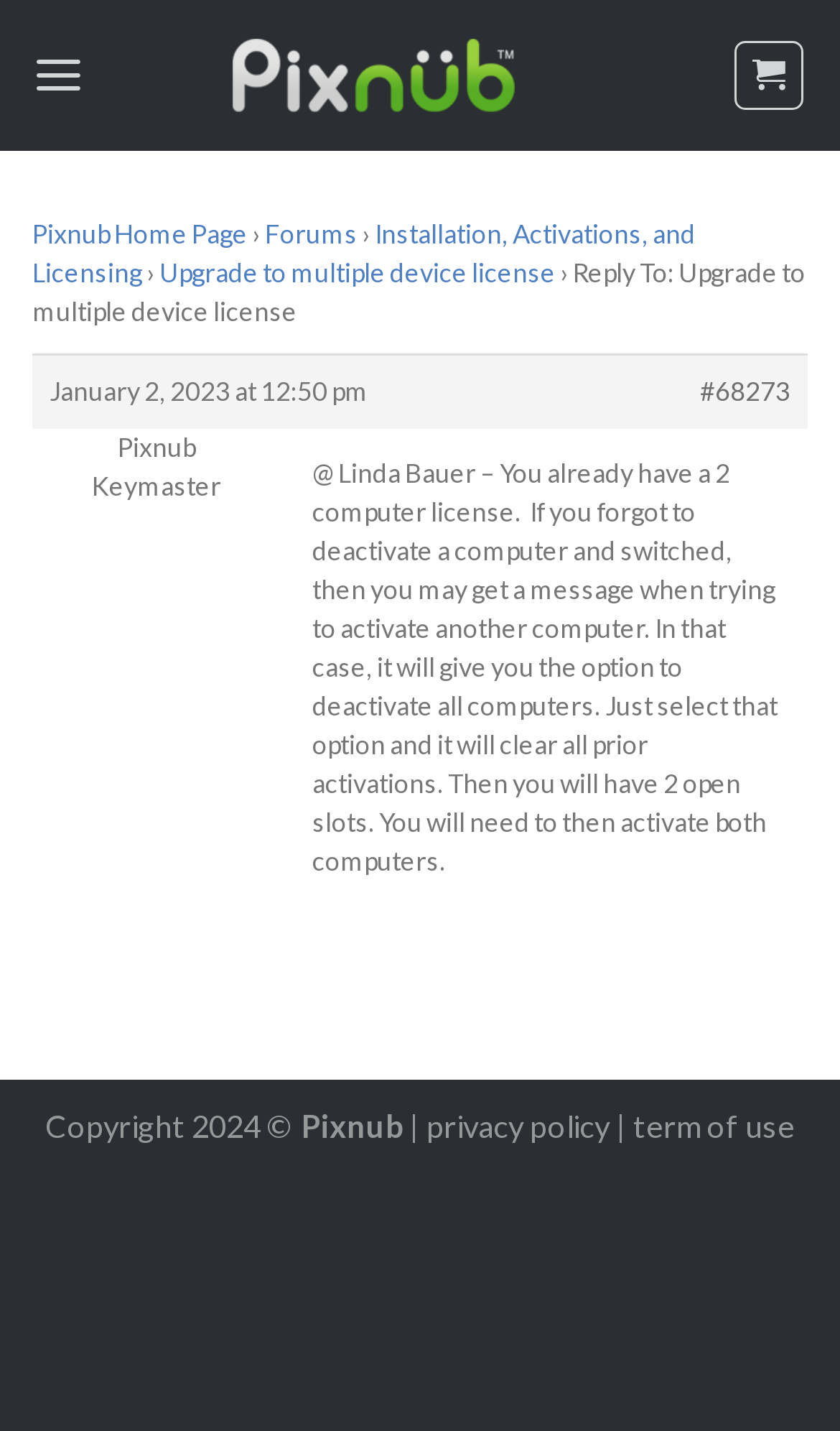Please identify the bounding box coordinates of the element I need to click to follow this instruction: "View privacy policy".

[0.508, 0.774, 0.726, 0.8]